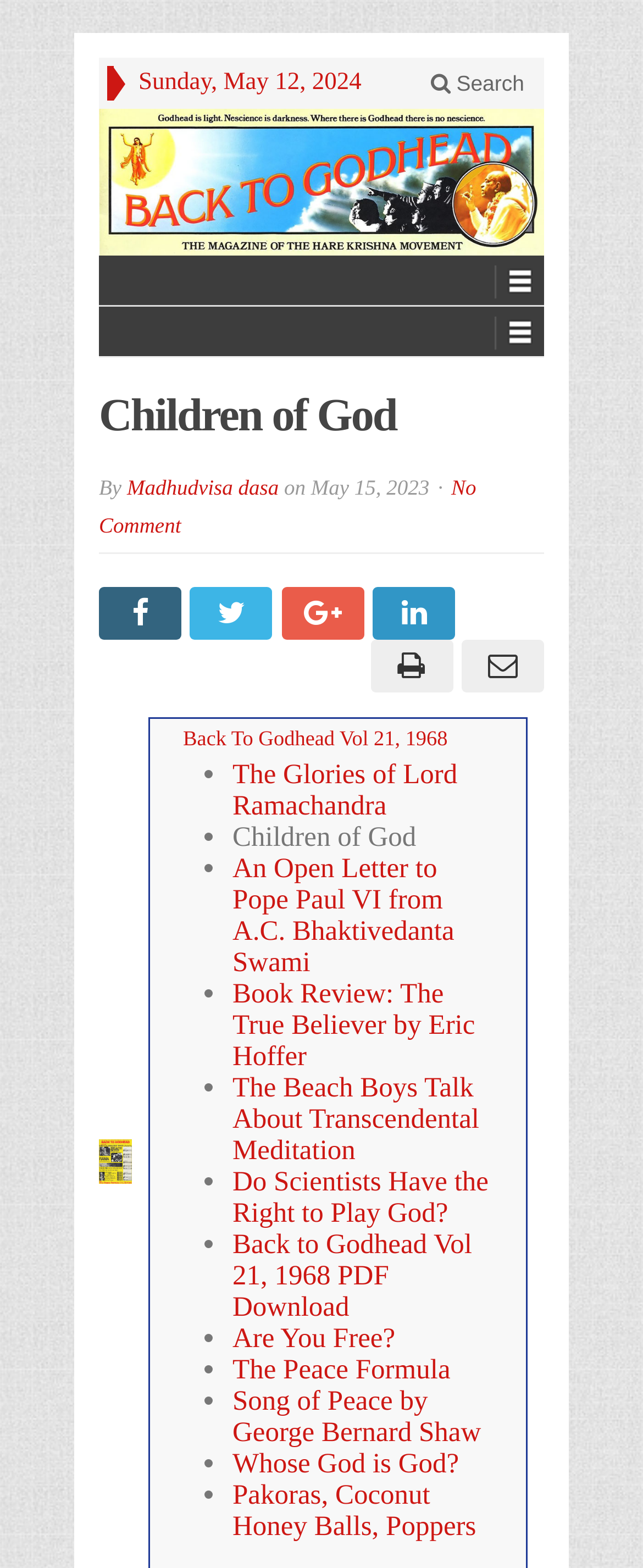Can you find the bounding box coordinates of the area I should click to execute the following instruction: "Search on the website"?

[0.639, 0.041, 0.846, 0.065]